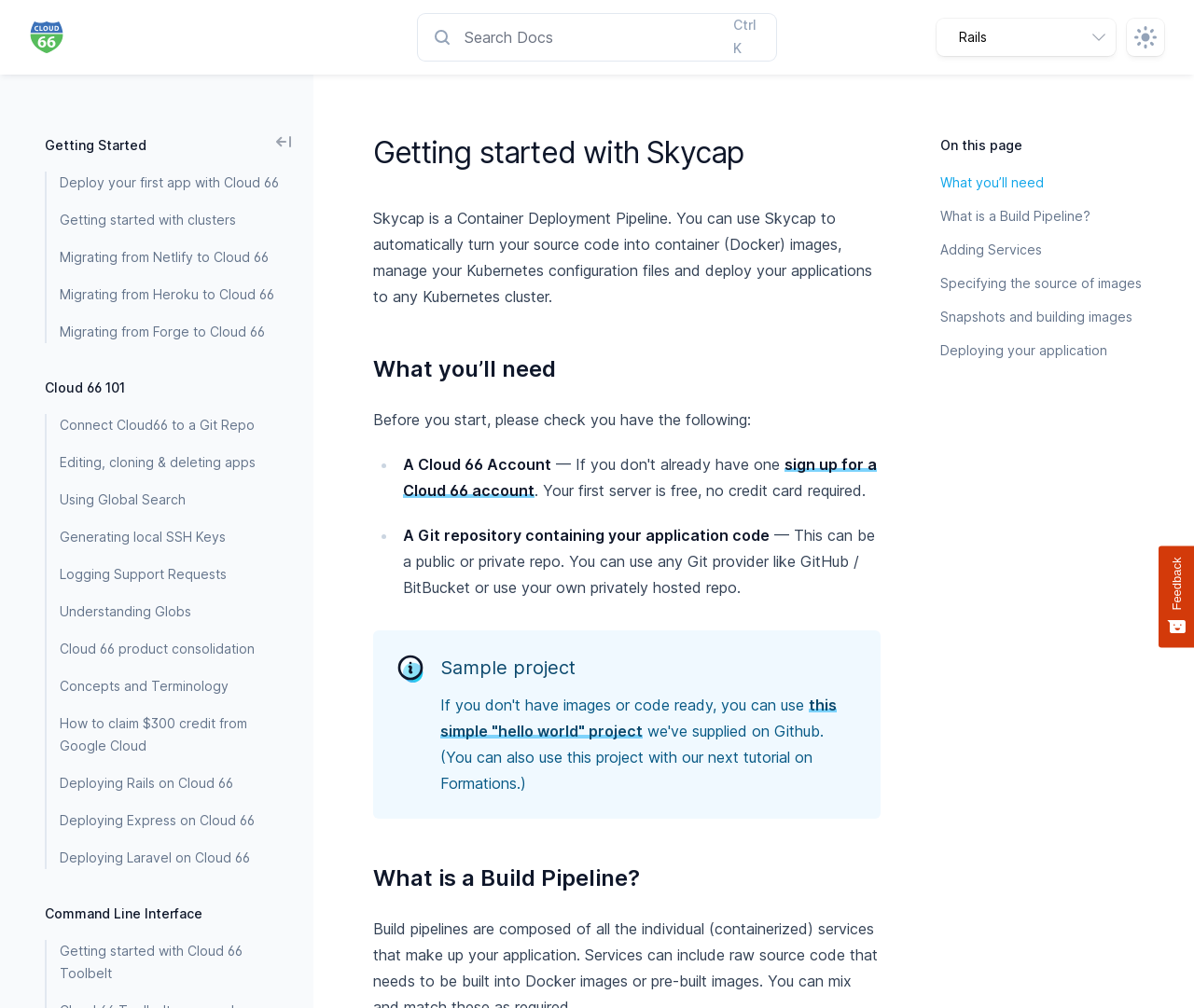What do I need to get started with Skycap?
Using the visual information, respond with a single word or phrase.

Cloud 66 Account and Git repository